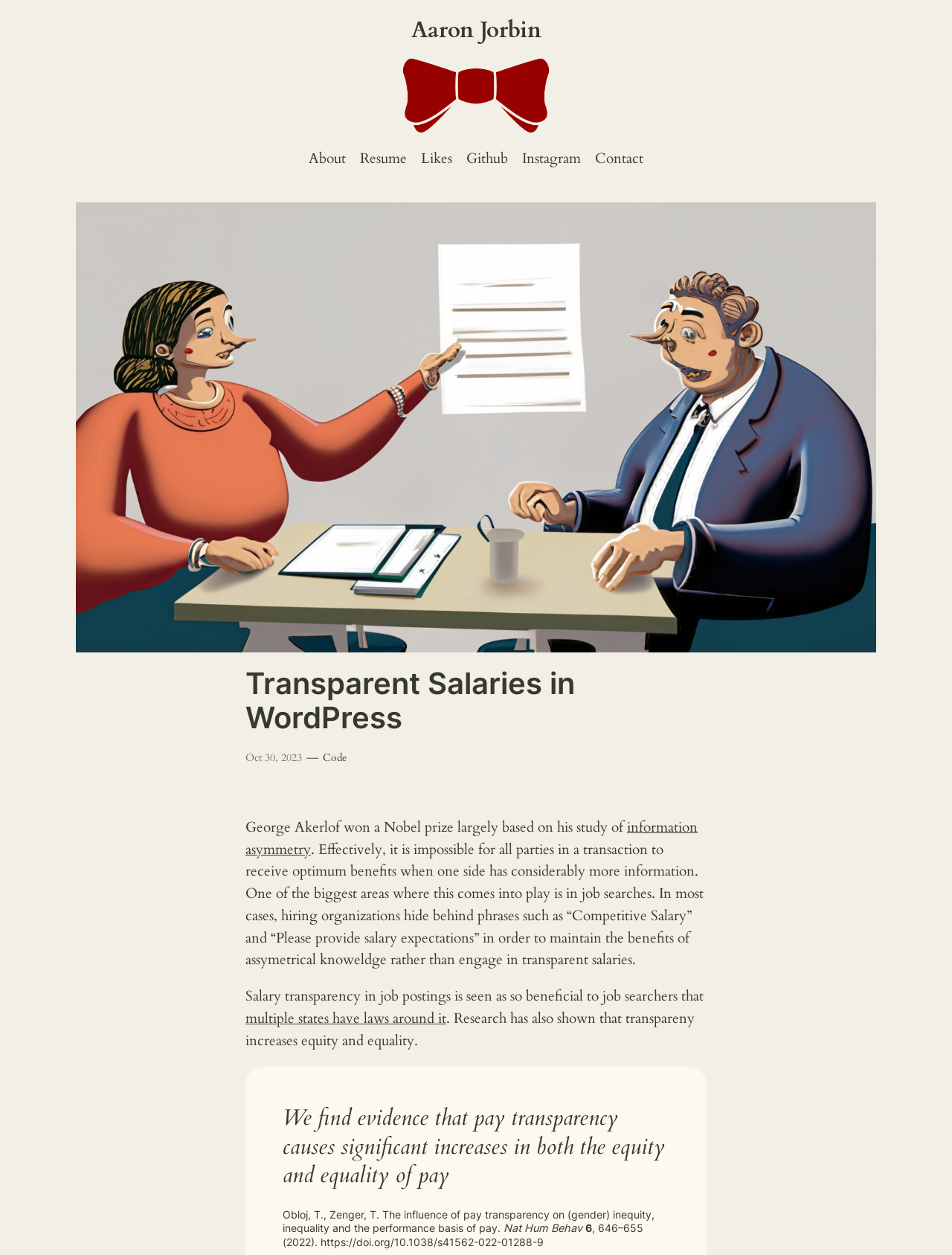Locate the bounding box for the described UI element: "information asymmetry". Ensure the coordinates are four float numbers between 0 and 1, formatted as [left, top, right, bottom].

[0.258, 0.651, 0.733, 0.684]